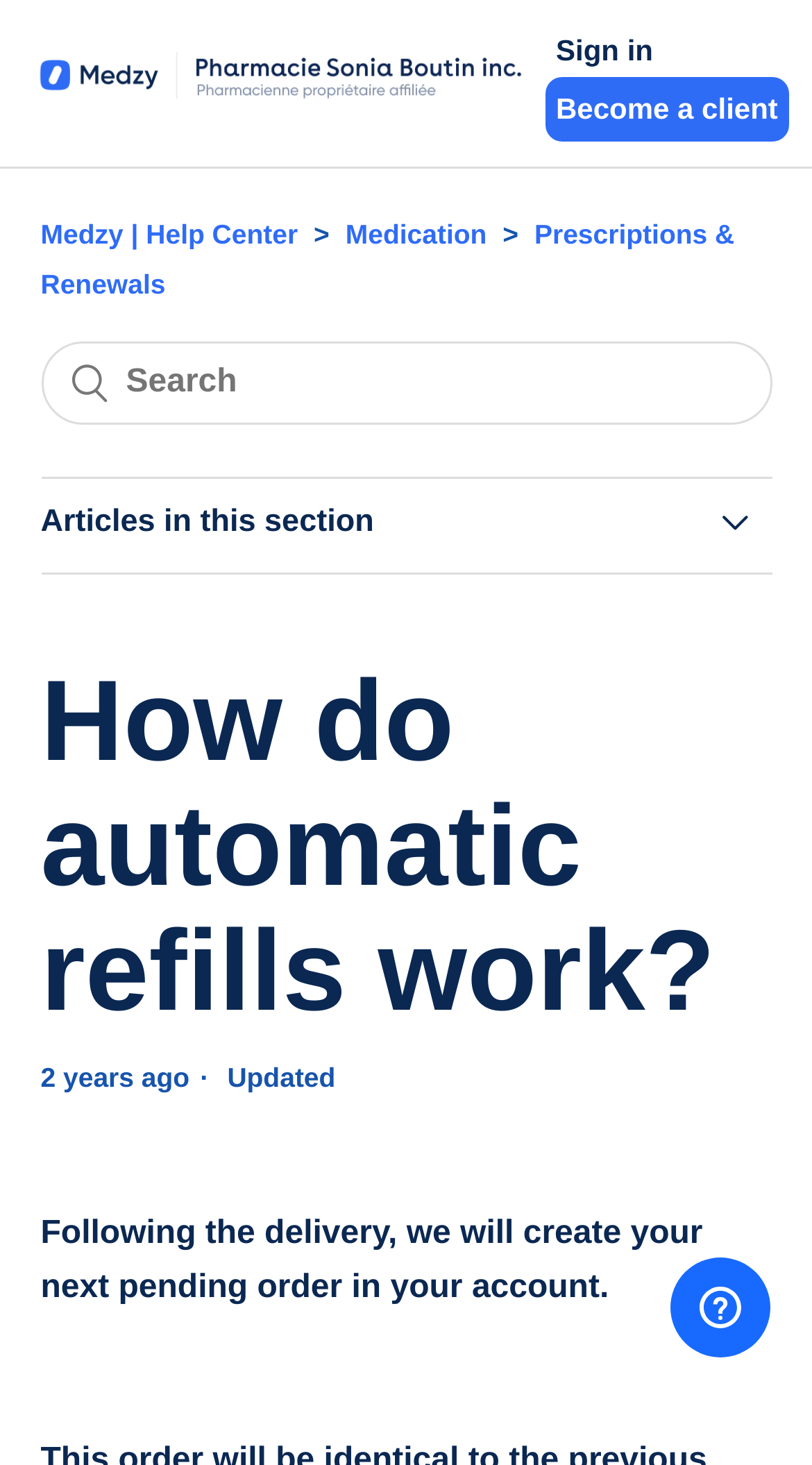Given the description "Medication", determine the bounding box of the corresponding UI element.

[0.425, 0.149, 0.6, 0.171]